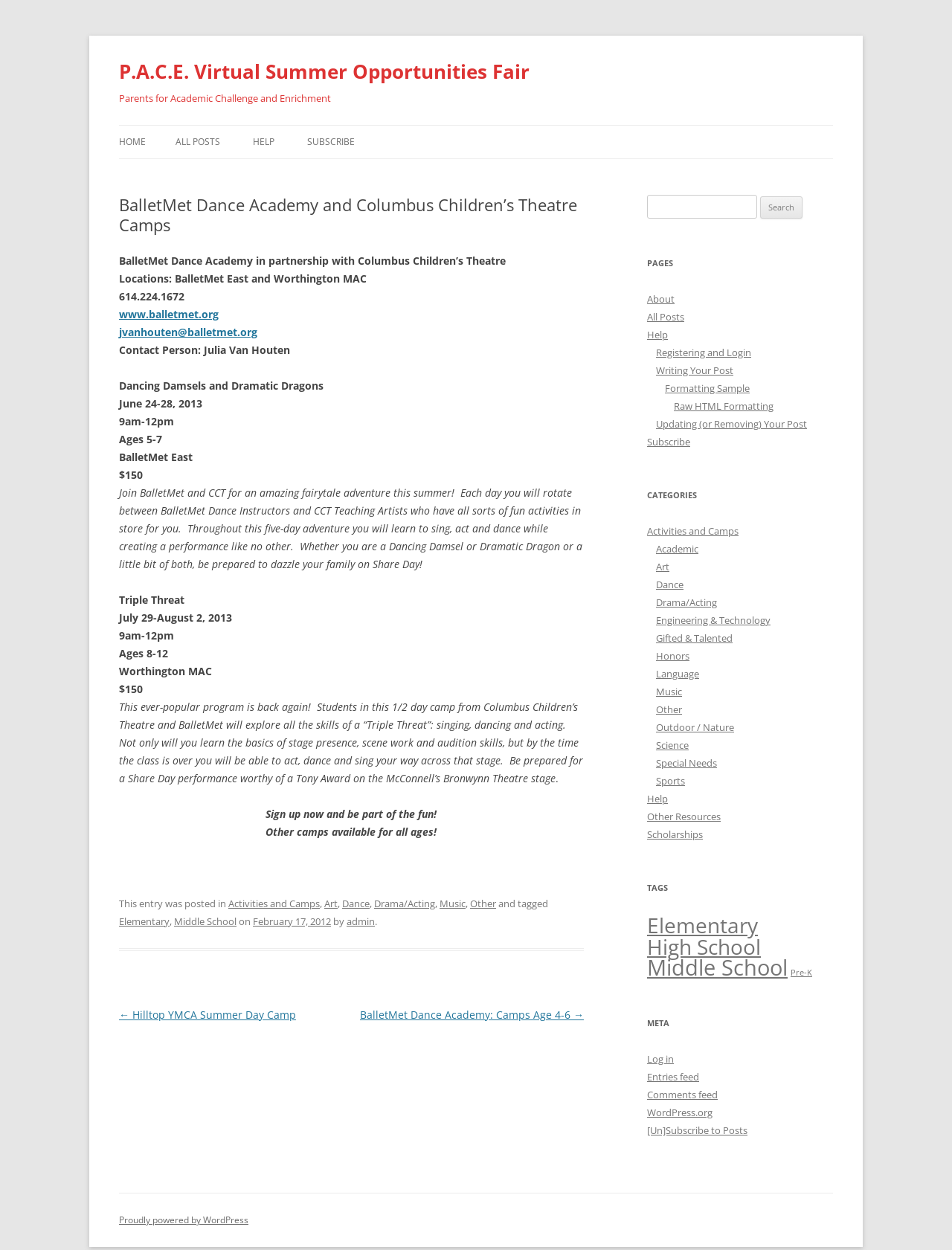What is the name of the dance academy?
From the image, respond with a single word or phrase.

BalletMet Dance Academy